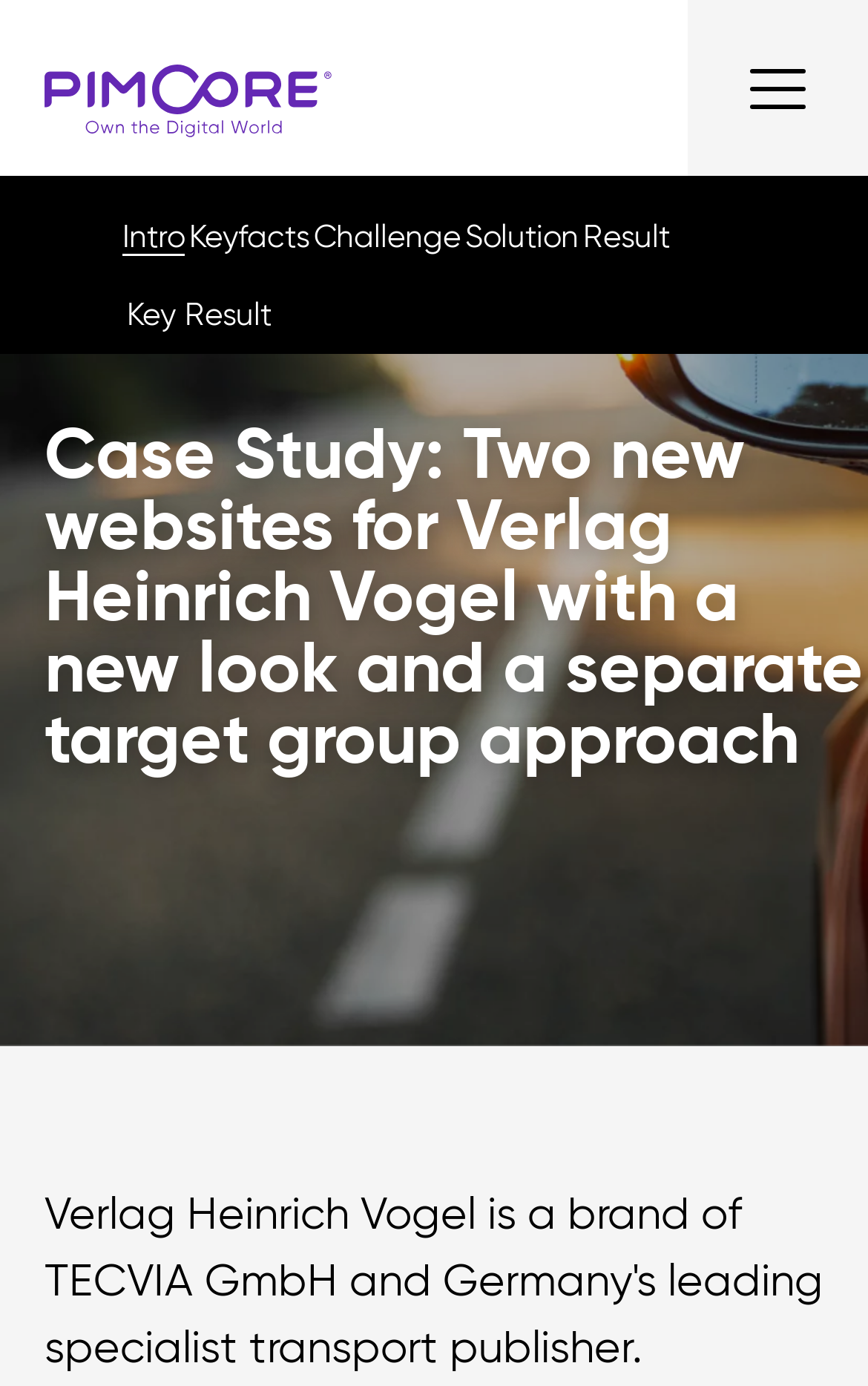Identify the bounding box of the HTML element described here: "Privacy Policy". Provide the coordinates as four float numbers between 0 and 1: [left, top, right, bottom].

None